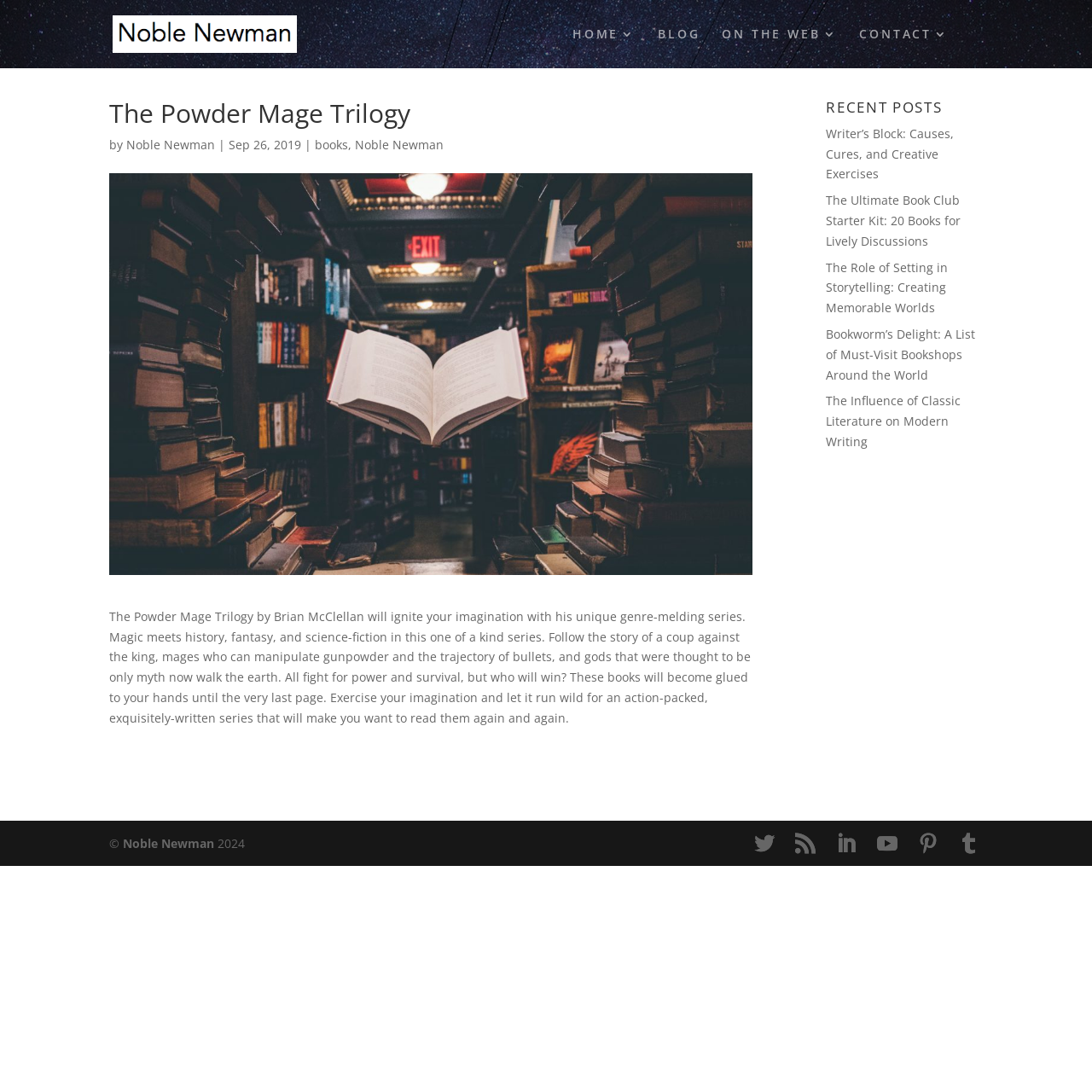Elaborate on the webpage's design and content in a detailed caption.

This webpage is about Noble Newman, a Pittsburgh writer, and his work, particularly the Powder Mage Trilogy. At the top left, there is a logo image with the text "Noble Newman | Pittsburgh Writer" next to it, which is also a link. 

On the top right, there are four navigation links: "HOME 3", "BLOG", "ON THE WEB 3", and "CONTACT 3", spaced evenly apart. Below the navigation links, there is a search bar that spans almost the entire width of the page.

The main content of the page is an article about the Powder Mage Trilogy. The title "The Powder Mage Trilogy" is prominently displayed, followed by the author's name "Noble Newman" and the publication date "Sep 26, 2019". The article describes the series, which combines magic, history, fantasy, and science fiction, and invites readers to explore the world of gunpowder magic and mythical gods.

Below the article, there is a section titled "RECENT POSTS" with five links to different blog posts, including "Writer’s Block: Causes, Cures, and Creative Exercises", "The Ultimate Book Club Starter Kit: 20 Books for Lively Discussions", and others.

At the bottom of the page, there is a footer section with social media links, including LinkedIn, YouTube, Pinterest, and Tumblr, as well as a copyright notice "© Noble Newman 2024".